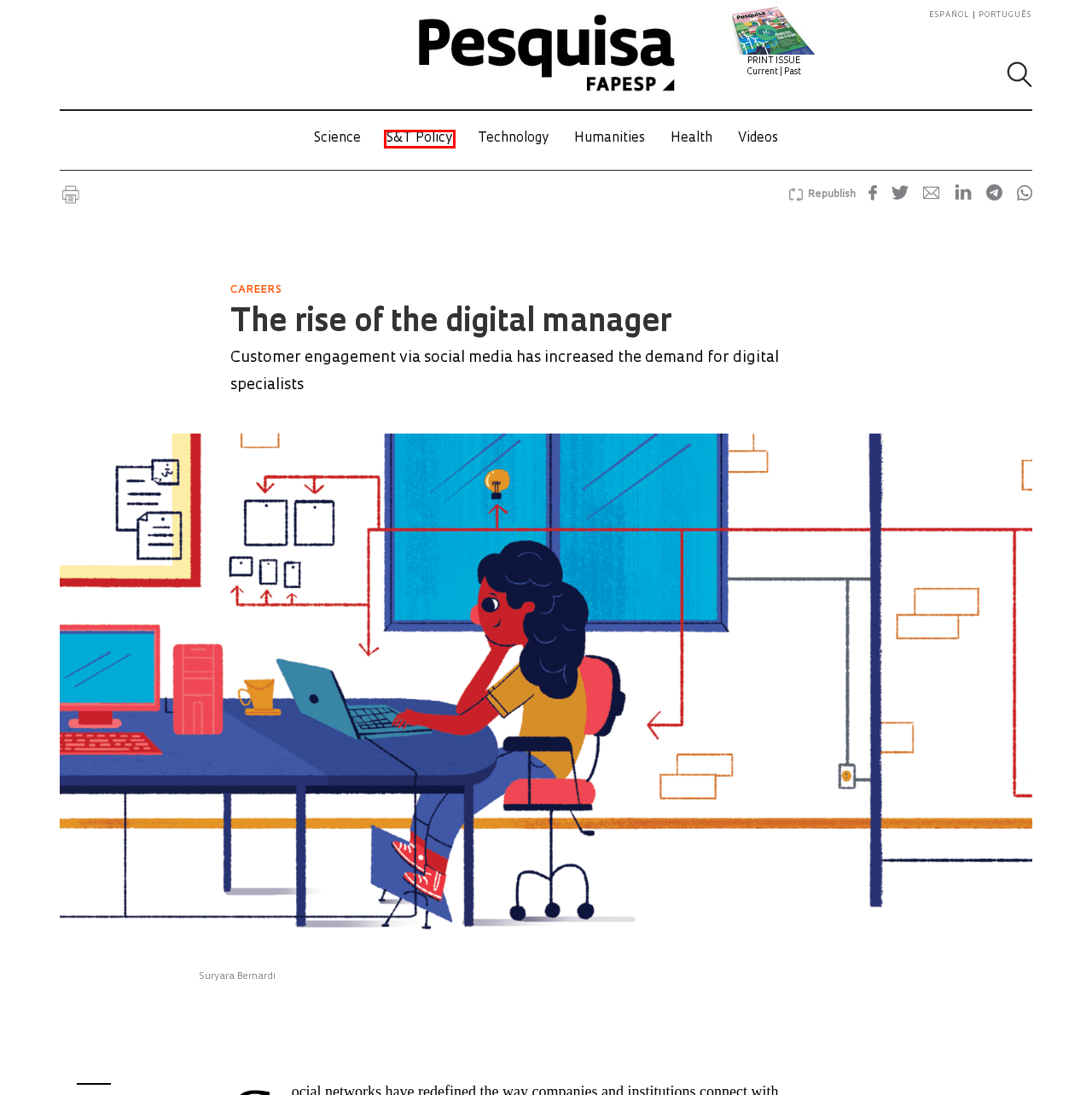You have received a screenshot of a webpage with a red bounding box indicating a UI element. Please determine the most fitting webpage description that matches the new webpage after clicking on the indicated element. The choices are:
A. Science : Revista Pesquisa Fapesp
B. Technology : Revista Pesquisa Fapesp
C. En búsqueda de la levedad : Revista Pesquisa Fapesp
D. Gestores digitais em ascensão : Revista Pesquisa Fapesp
E. S&T Policy : Revista Pesquisa Fapesp
F. Health : Revista Pesquisa Fapesp
G. Videos : Revista Pesquisa Fapesp
H. Revista Pesquisa Fapesp

E